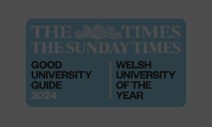What is the year of recognition mentioned in the badge?
Carefully analyze the image and provide a detailed answer to the question.

The badge or logo specifically mentions the year 2024 as the year of recognition, indicating that the university was awarded the 'Welsh University of the Year' title in the 'Good University Guide 2024'.